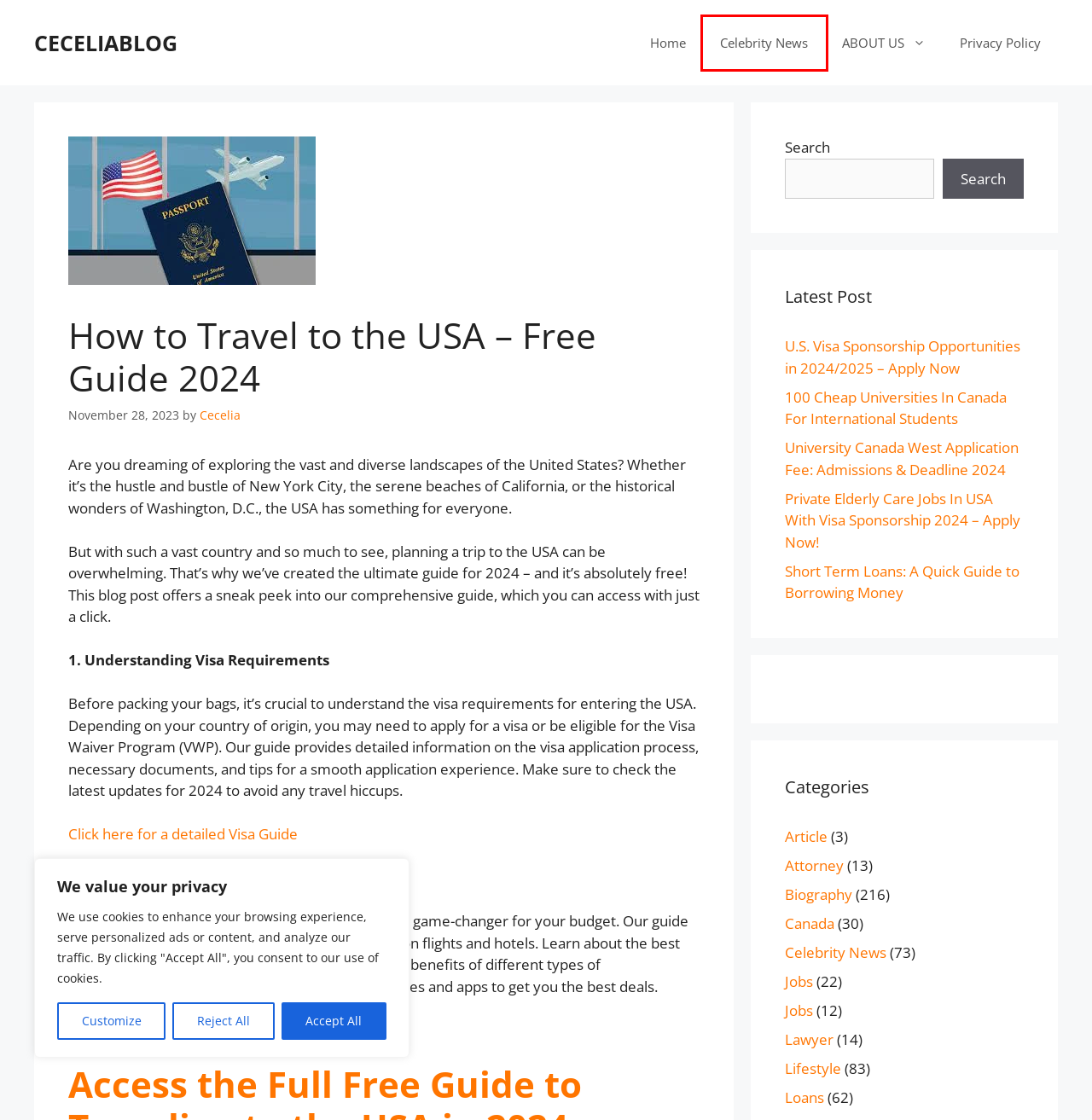Given a screenshot of a webpage with a red bounding box highlighting a UI element, determine which webpage description best matches the new webpage that appears after clicking the highlighted element. Here are the candidates:
A. Celebrity News - CECELIABLOG
B. U.S. Visa Sponsorship Opportunities in 2024/2025 – Apply Now - CECELIABLOG
C. Understanding USA Visa Requirements: A Detailed Guide - CECELIABLOG
D. ABOUT US - CECELIABLOG
E. Jobs - CECELIABLOG
F. Article - CECELIABLOG
G. Biography - CECELIABLOG
H. Lifestyle - CECELIABLOG

A